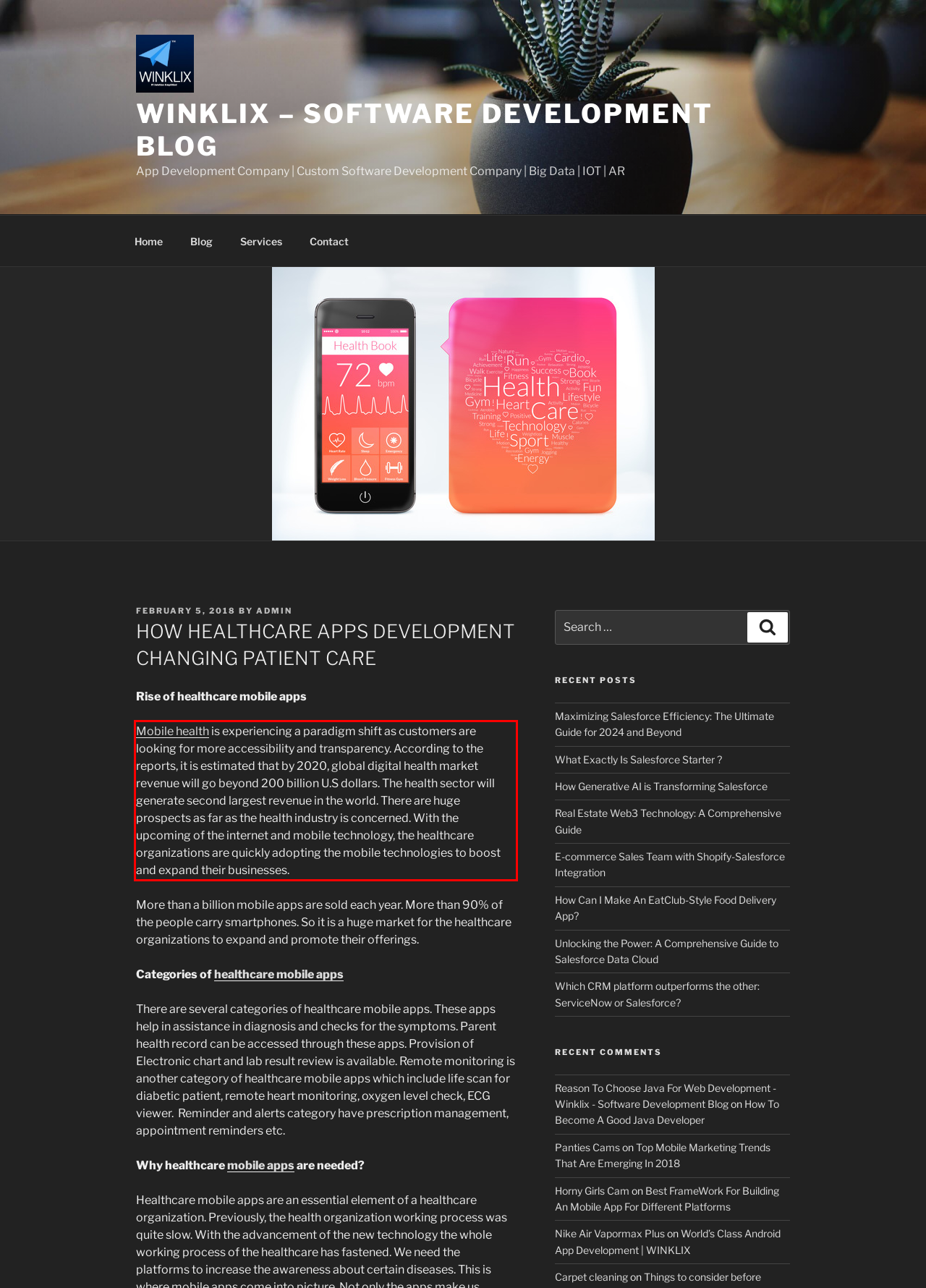Please extract the text content from the UI element enclosed by the red rectangle in the screenshot.

Mobile health is experiencing a paradigm shift as customers are looking for more accessibility and transparency. According to the reports, it is estimated that by 2020, global digital health market revenue will go beyond 200 billion U.S dollars. The health sector will generate second largest revenue in the world. There are huge prospects as far as the health industry is concerned. With the upcoming of the internet and mobile technology, the healthcare organizations are quickly adopting the mobile technologies to boost and expand their businesses.